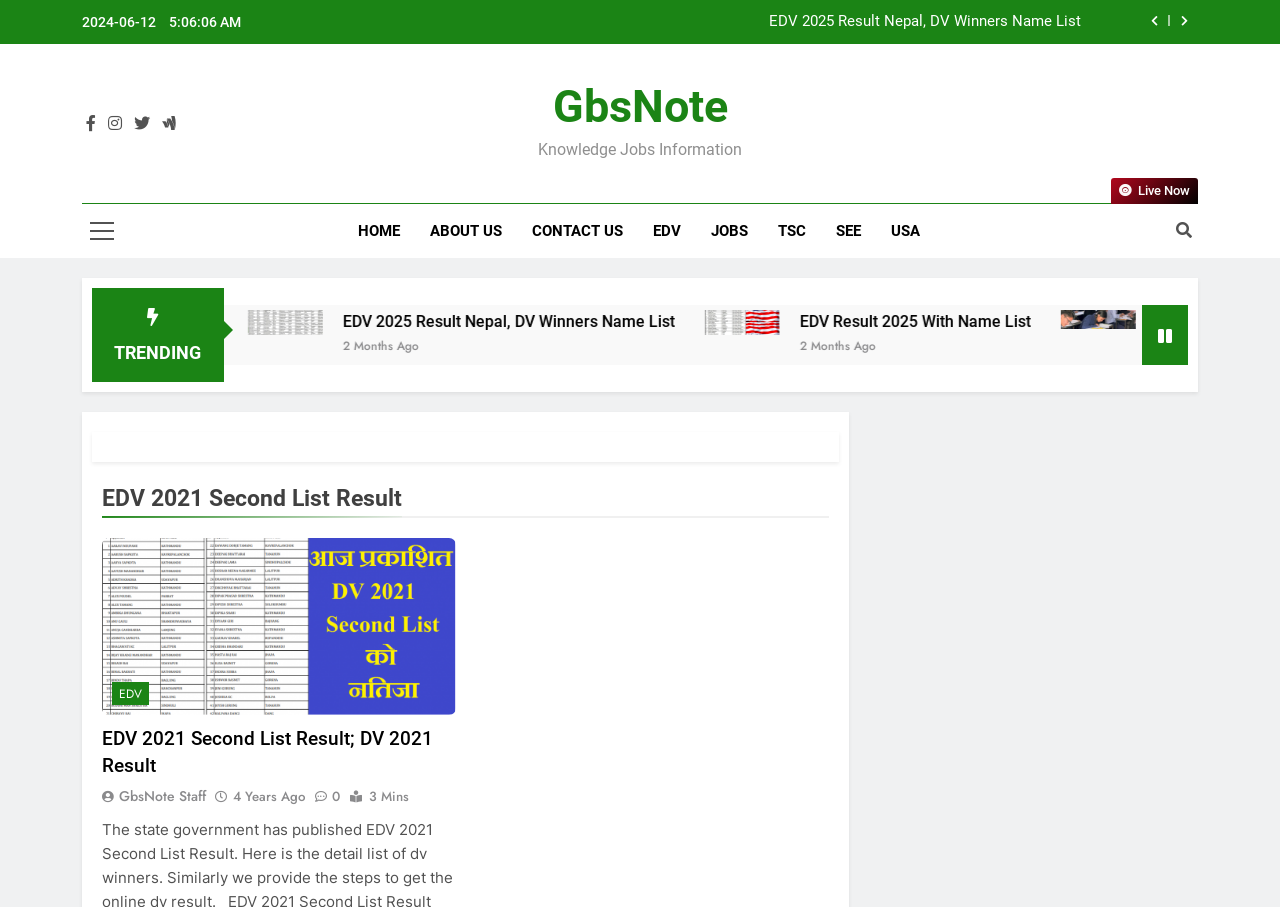Can you show the bounding box coordinates of the region to click on to complete the task described in the instruction: "Go to EDV 2025 Result Nepal page"?

[0.326, 0.014, 0.845, 0.034]